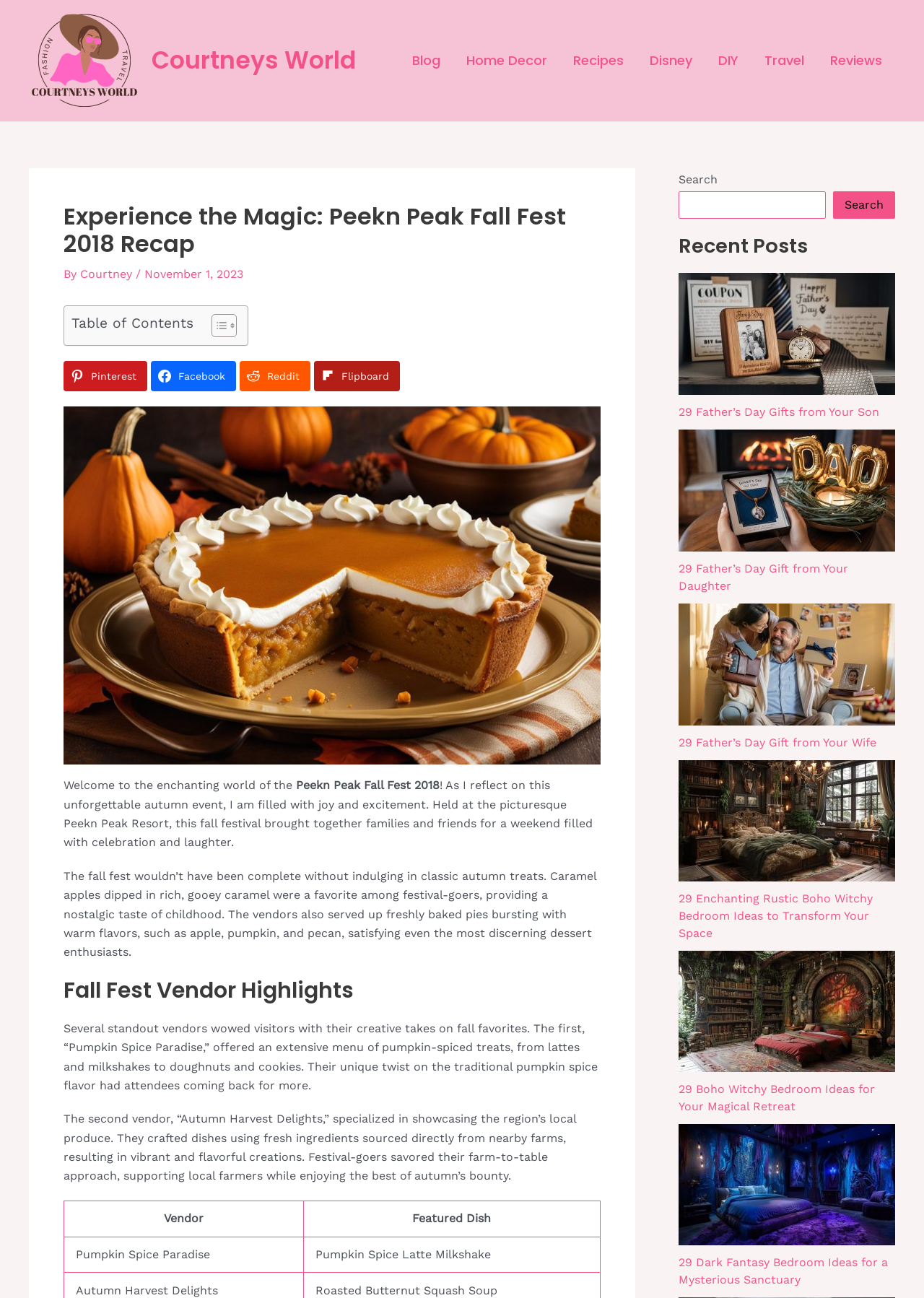Please indicate the bounding box coordinates of the element's region to be clicked to achieve the instruction: "Check out the '29 Father’s Day Gifts from Your Son' post". Provide the coordinates as four float numbers between 0 and 1, i.e., [left, top, right, bottom].

[0.734, 0.21, 0.969, 0.304]